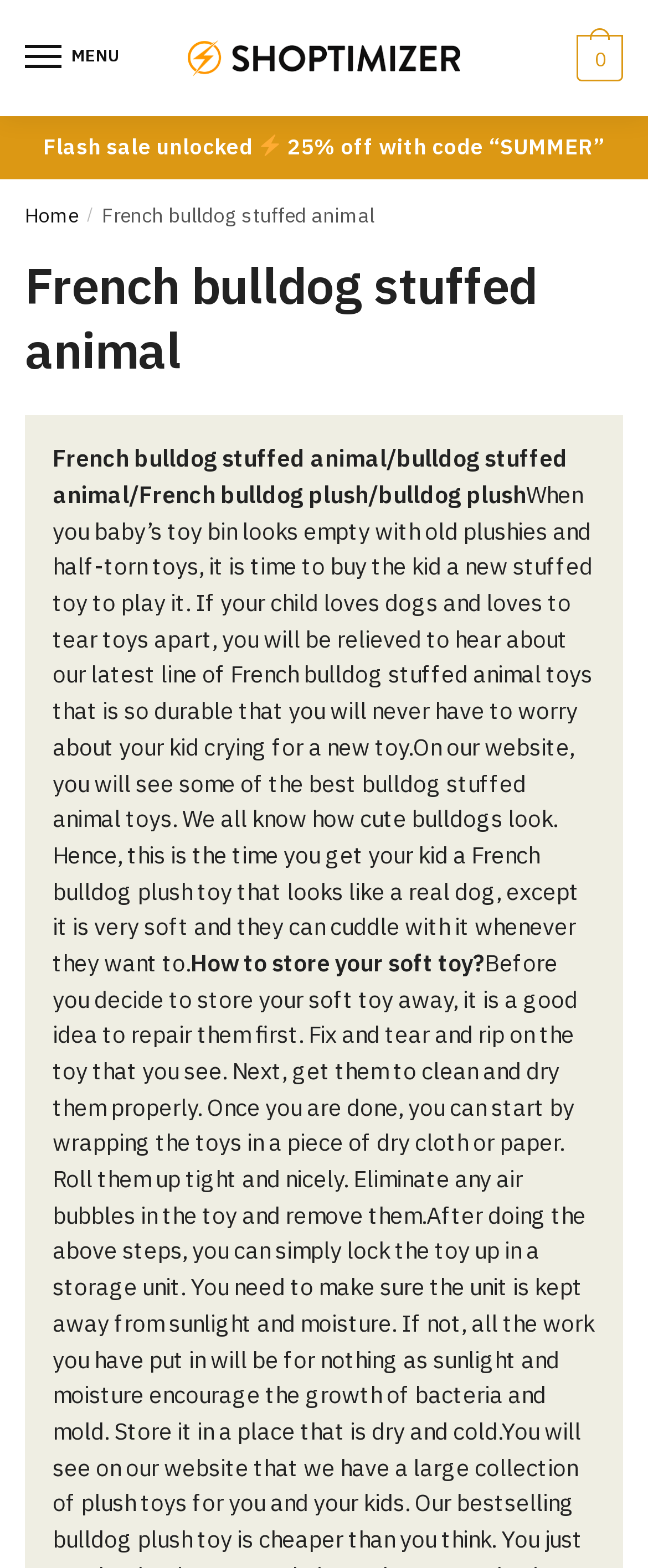Provide the bounding box coordinates of the HTML element this sentence describes: "Home". The bounding box coordinates consist of four float numbers between 0 and 1, i.e., [left, top, right, bottom].

[0.038, 0.129, 0.121, 0.145]